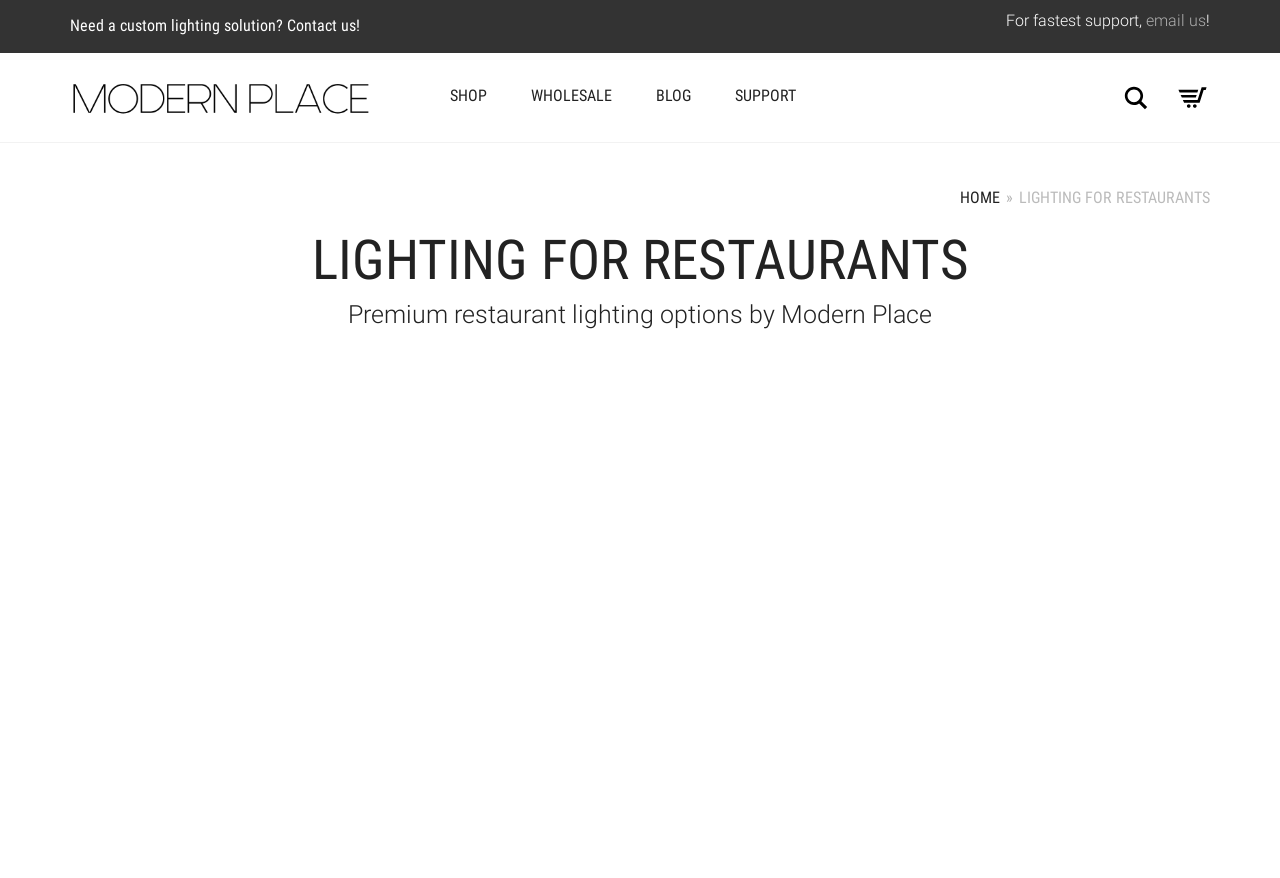Please provide the bounding box coordinates for the element that needs to be clicked to perform the following instruction: "Visit the SHOP page". The coordinates should be given as four float numbers between 0 and 1, i.e., [left, top, right, bottom].

[0.336, 0.068, 0.396, 0.154]